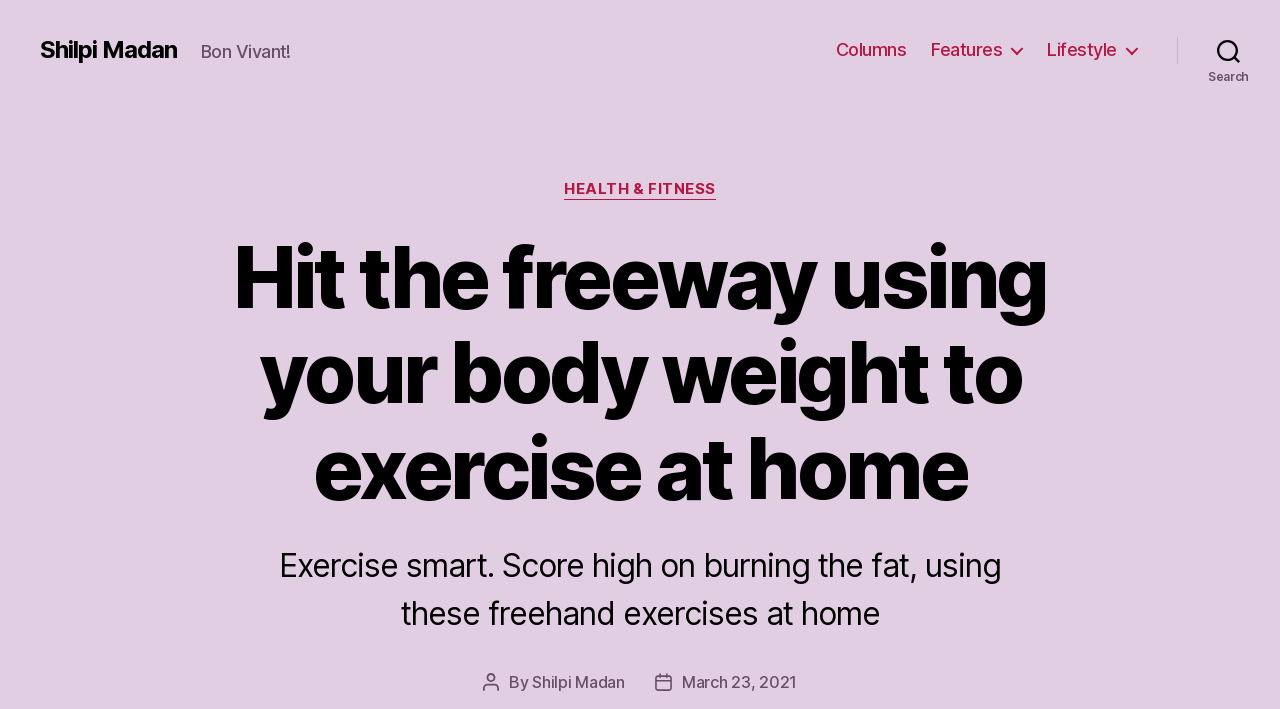What type of exercises are discussed in the article?
From the screenshot, provide a brief answer in one word or phrase.

Freehand exercises